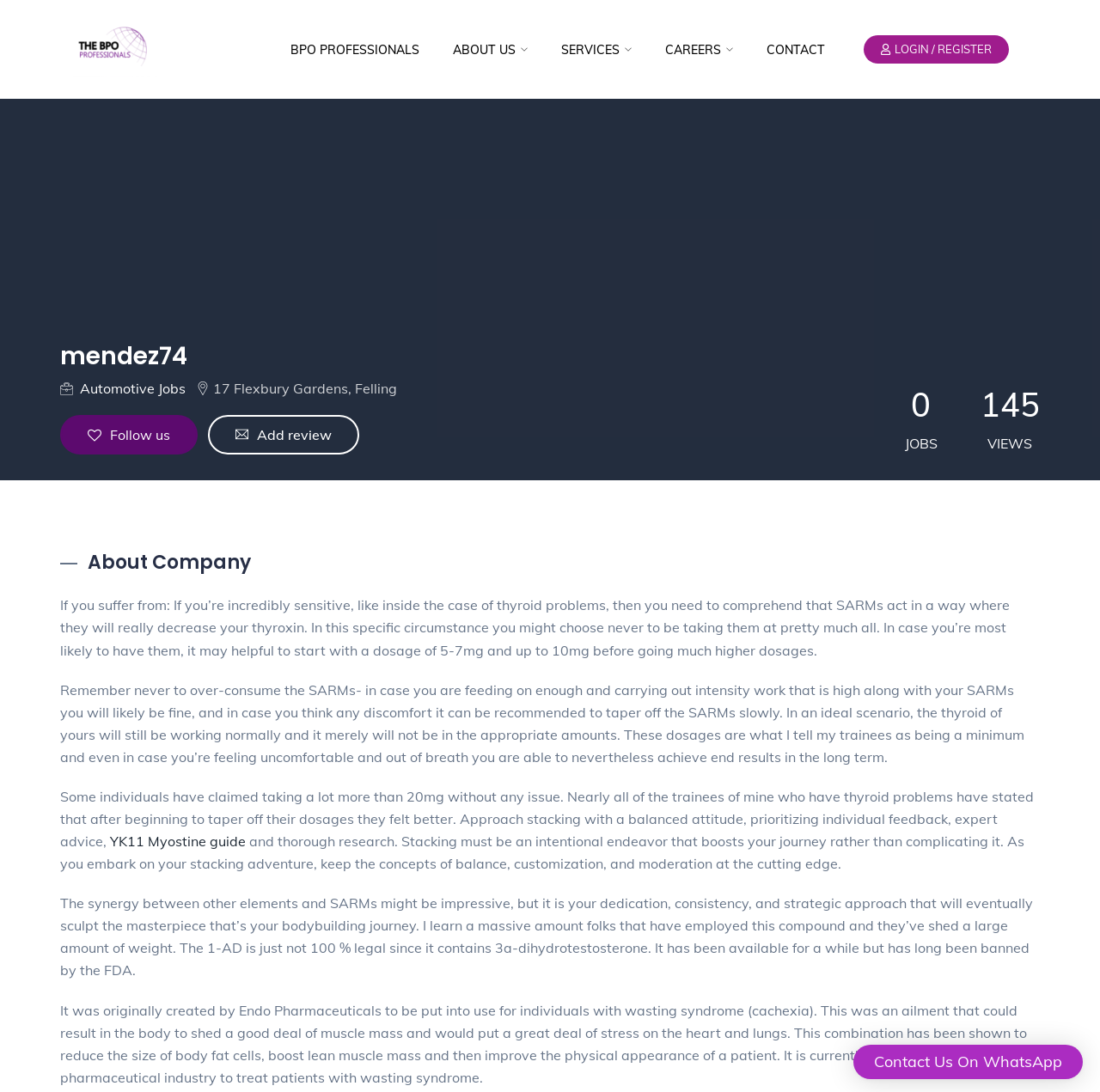Could you please study the image and provide a detailed answer to the question:
What is the topic of the main content?

The main content of the webpage discusses the relationship between SARMs and thyroid problems, providing guidance on how to use SARMs safely and effectively.